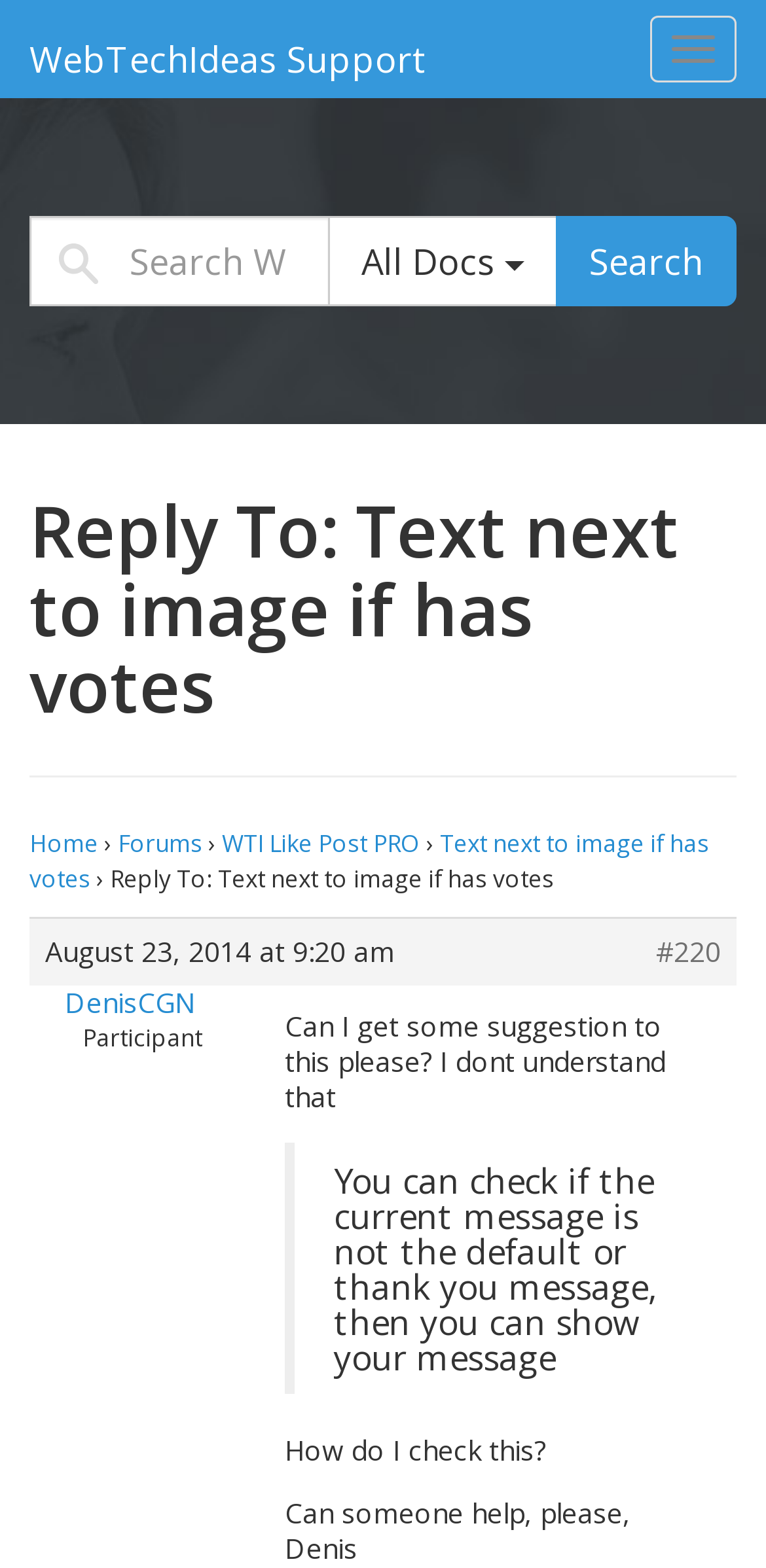Please determine the bounding box coordinates of the clickable area required to carry out the following instruction: "Go to WebTechIdeas Support homepage". The coordinates must be four float numbers between 0 and 1, represented as [left, top, right, bottom].

[0.0, 0.006, 0.597, 0.054]